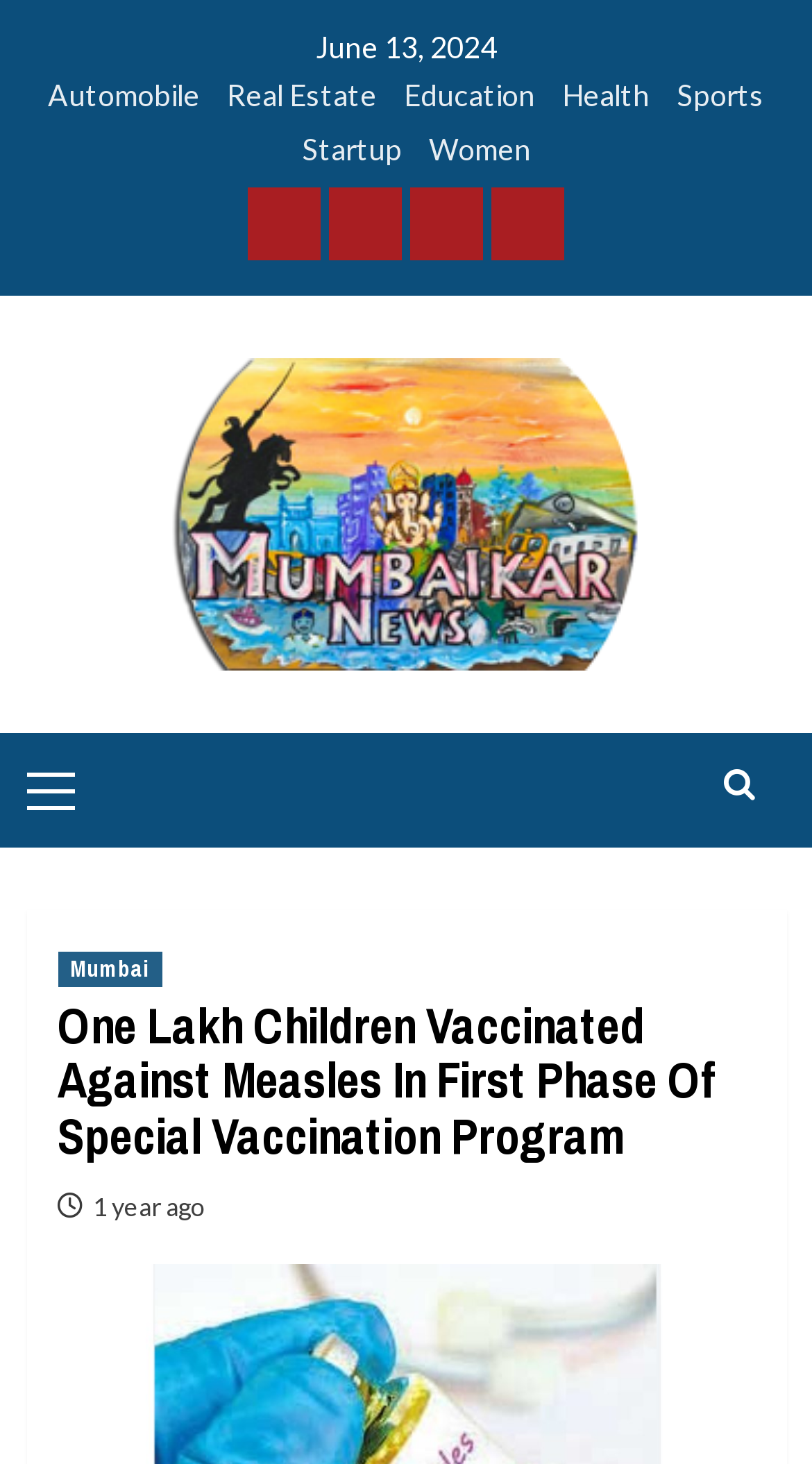Please determine the main heading text of this webpage.

One Lakh Children Vaccinated Against Measles In First Phase Of Special Vaccination Program